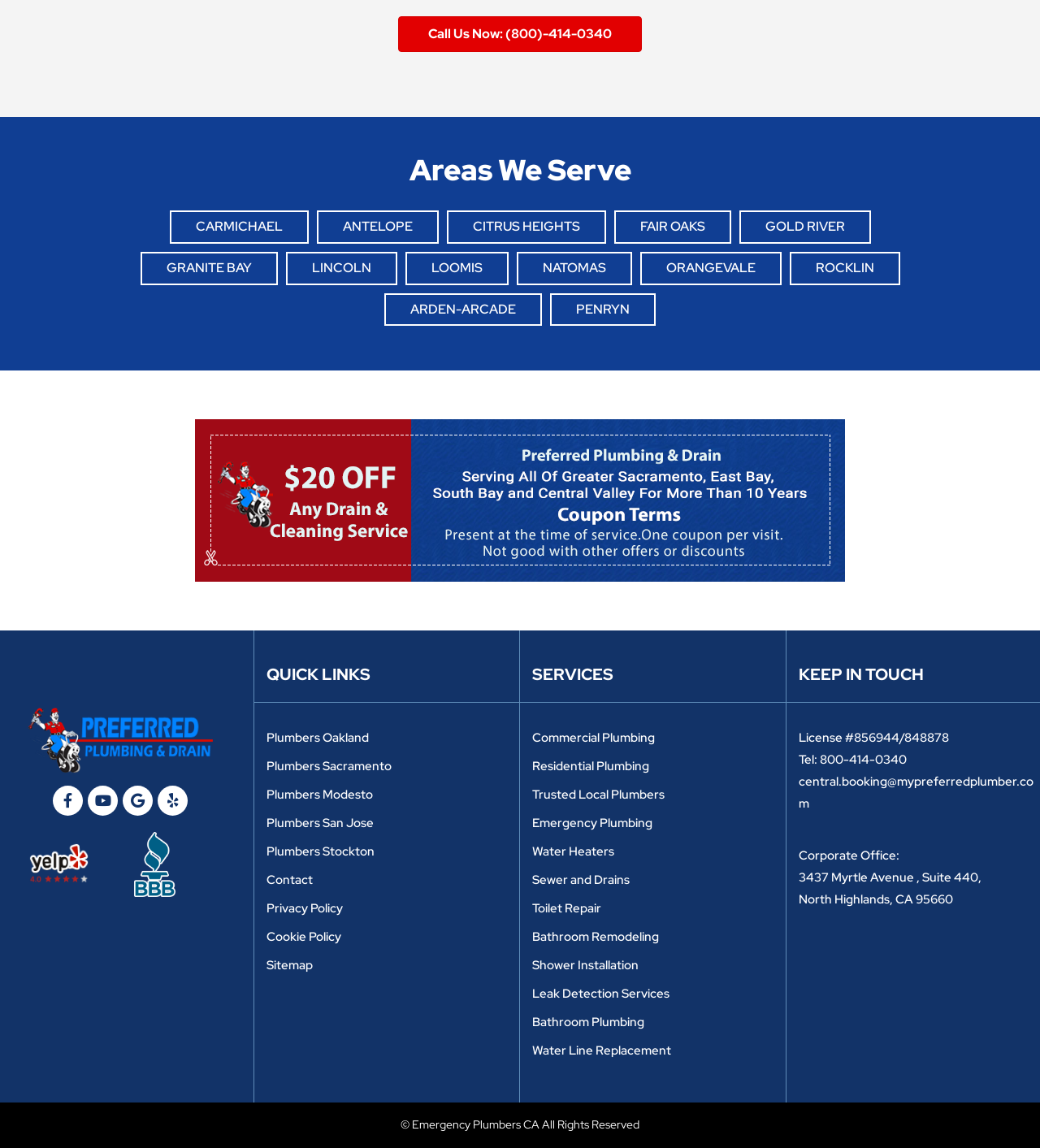Locate the bounding box coordinates of the item that should be clicked to fulfill the instruction: "Learn about commercial plumbing services".

[0.512, 0.636, 0.63, 0.65]